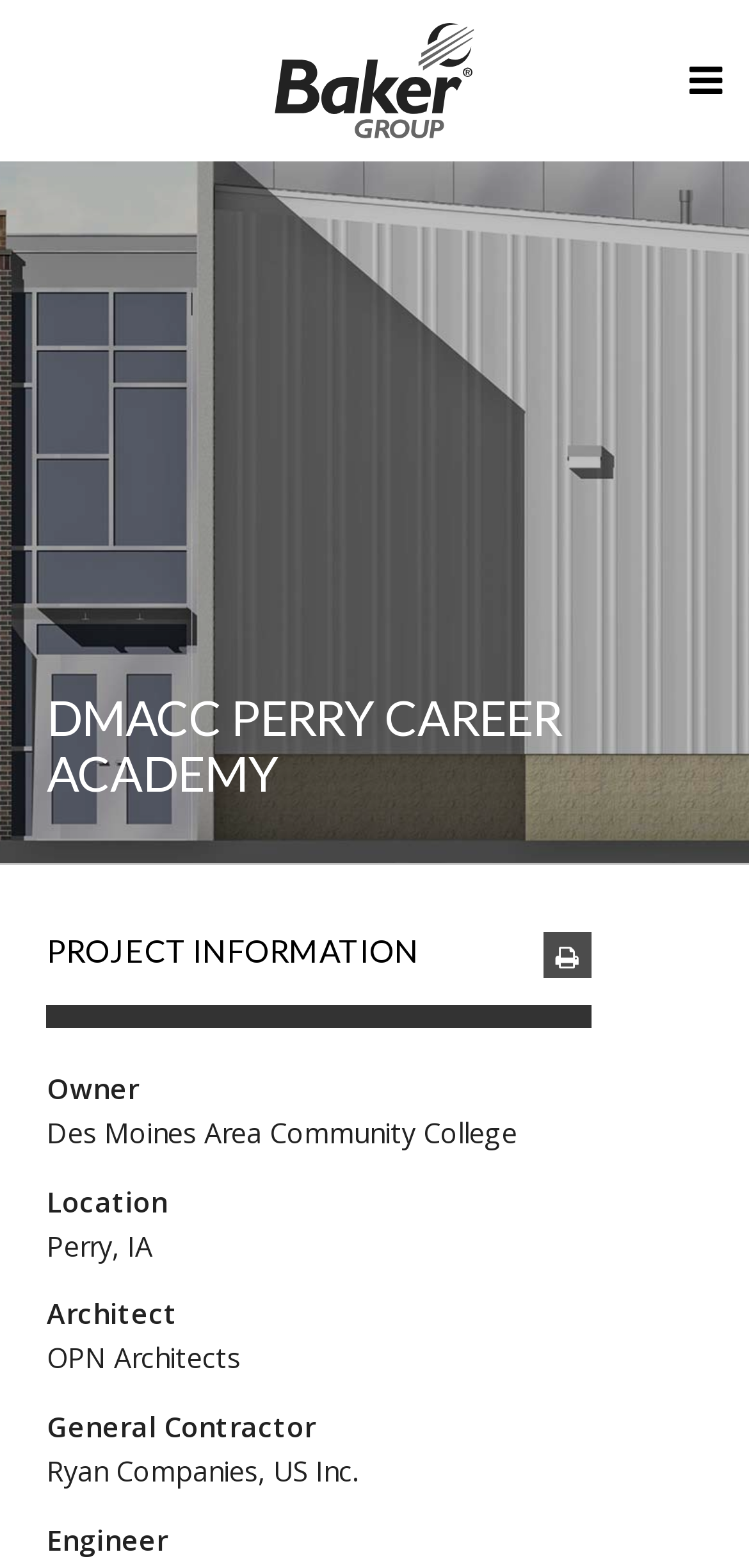Calculate the bounding box coordinates for the UI element based on the following description: "parent_node: Baker Group title="Menu"". Ensure the coordinates are four float numbers between 0 and 1, i.e., [left, top, right, bottom].

[0.921, 0.039, 0.964, 0.067]